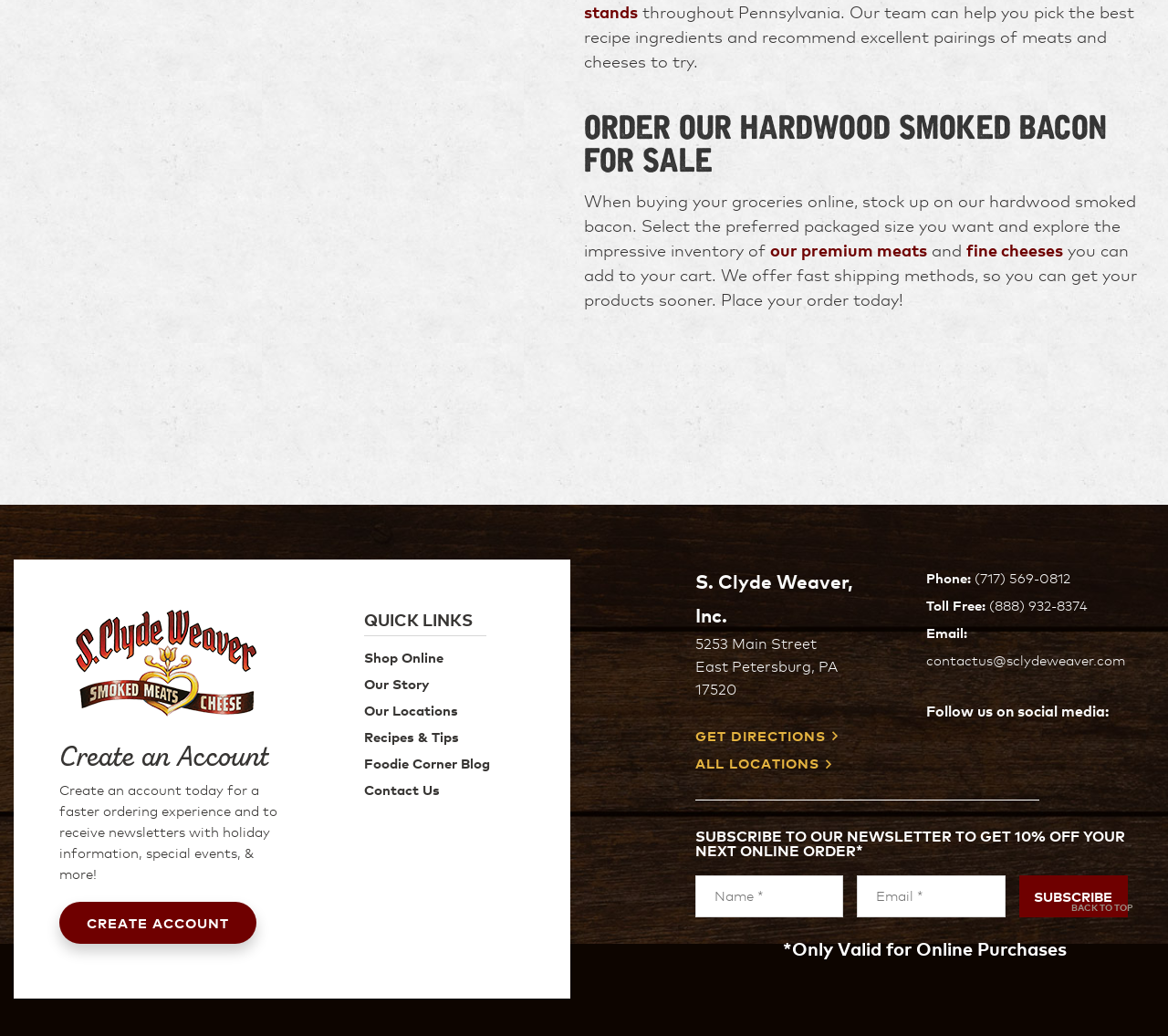Identify the bounding box coordinates of the area that should be clicked in order to complete the given instruction: "View our story". The bounding box coordinates should be four float numbers between 0 and 1, i.e., [left, top, right, bottom].

[0.312, 0.65, 0.367, 0.668]